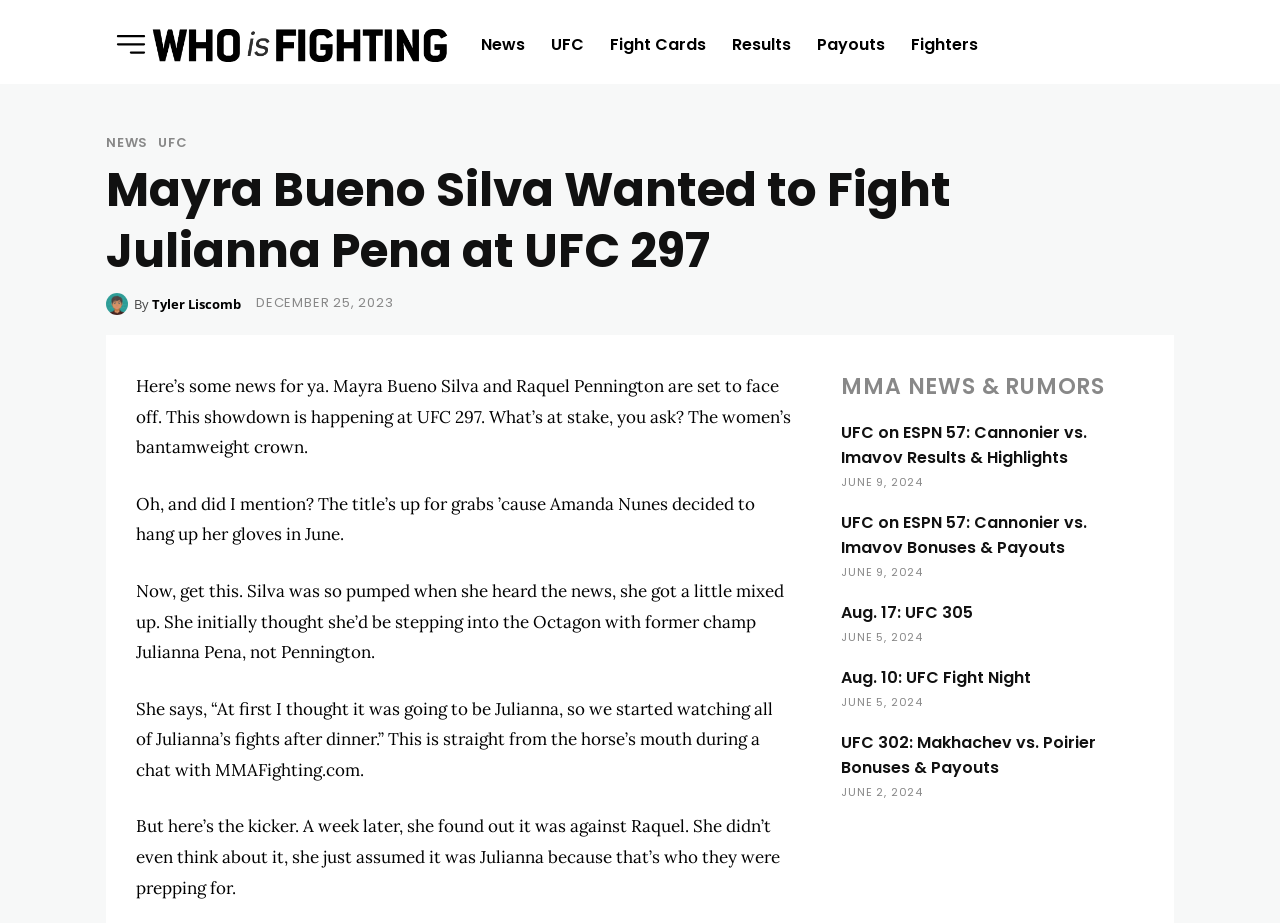Identify the bounding box coordinates of the part that should be clicked to carry out this instruction: "Click the 'Logo' link".

[0.116, 0.018, 0.351, 0.078]